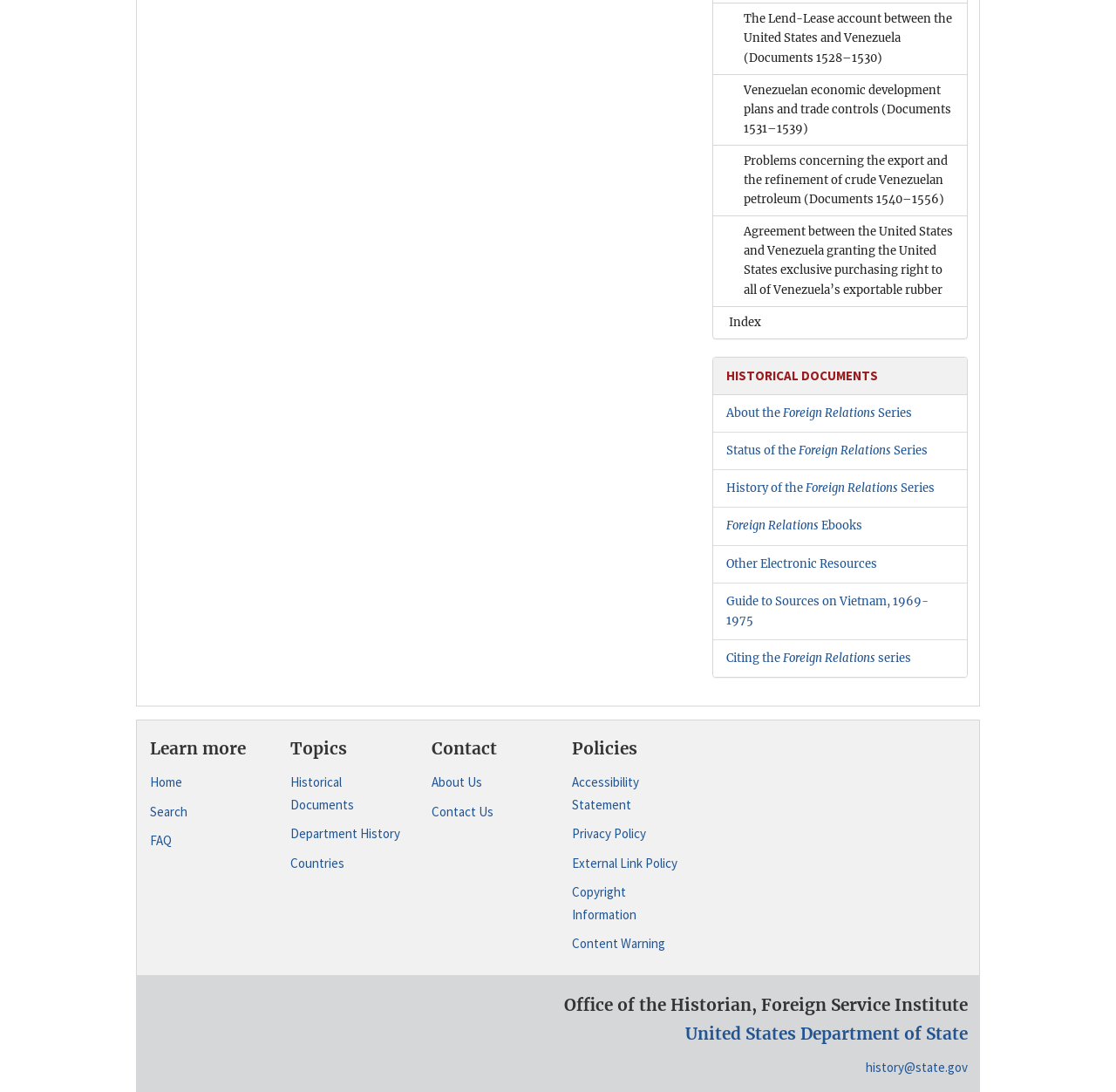Provide your answer to the question using just one word or phrase: How many links are under 'HISTORICAL DOCUMENTS'?

4